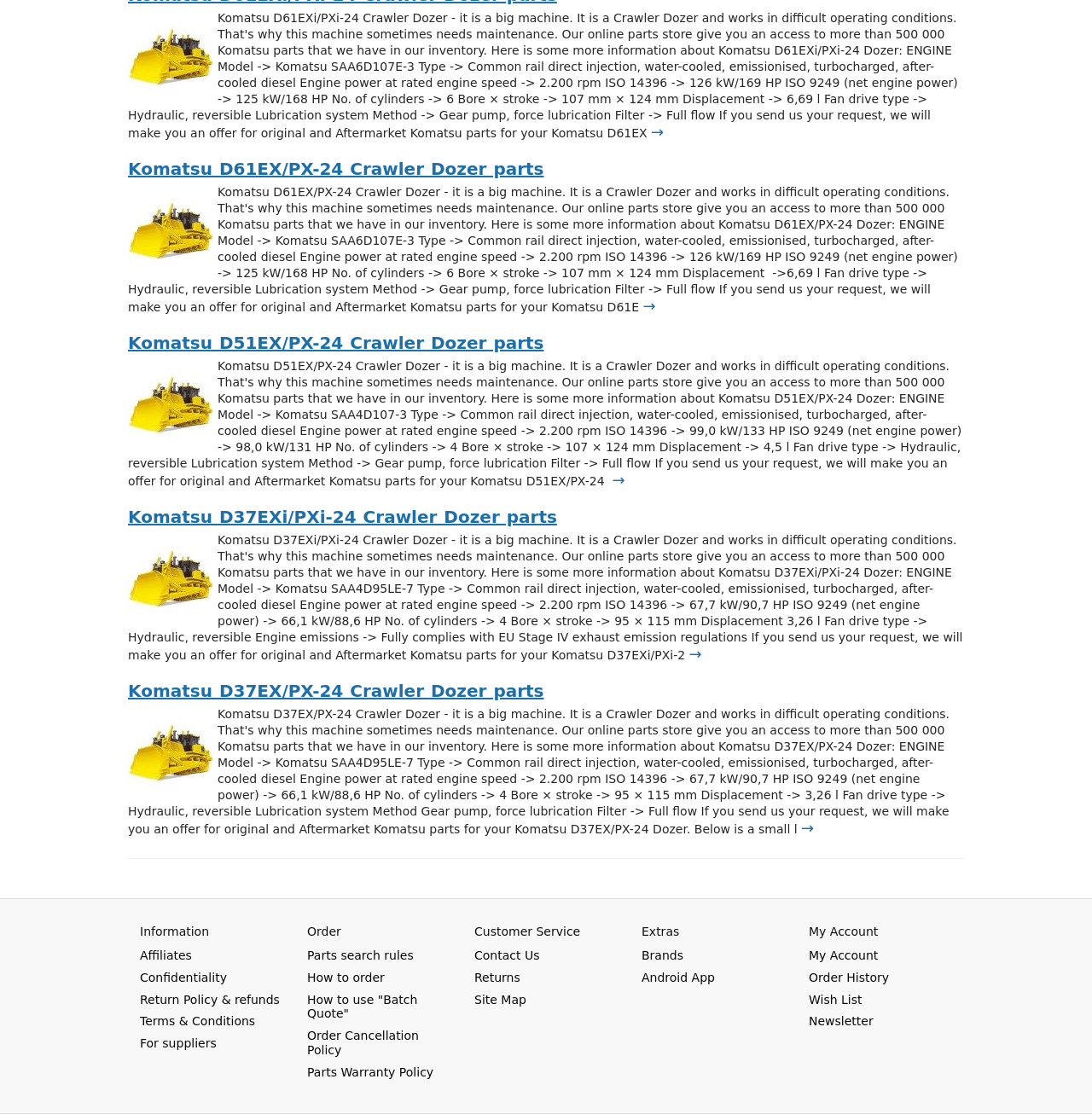Pinpoint the bounding box coordinates of the element to be clicked to execute the instruction: "View Order History".

[0.741, 0.871, 0.814, 0.883]